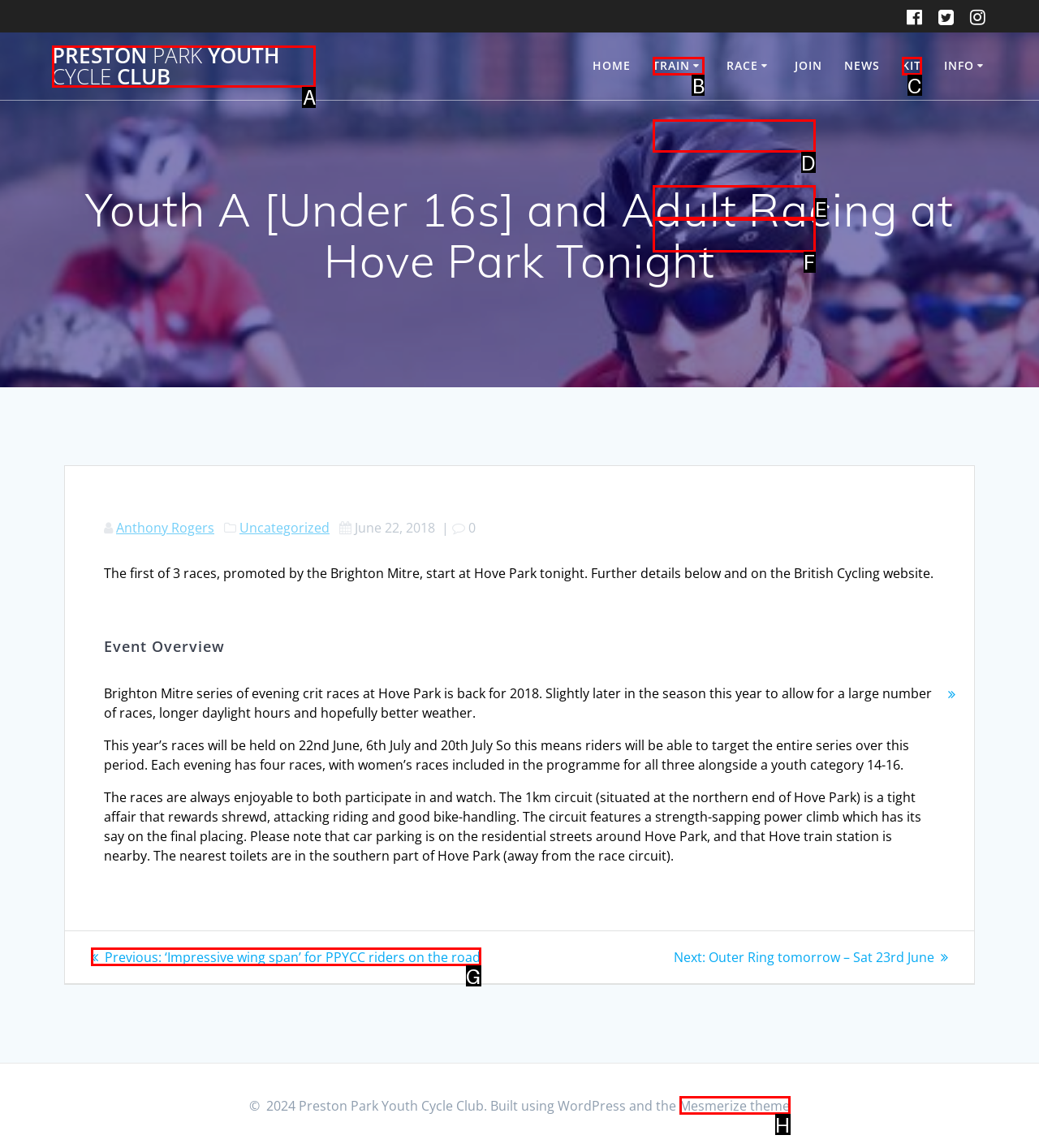Choose the option that matches the following description: Training Advice
Reply with the letter of the selected option directly.

F